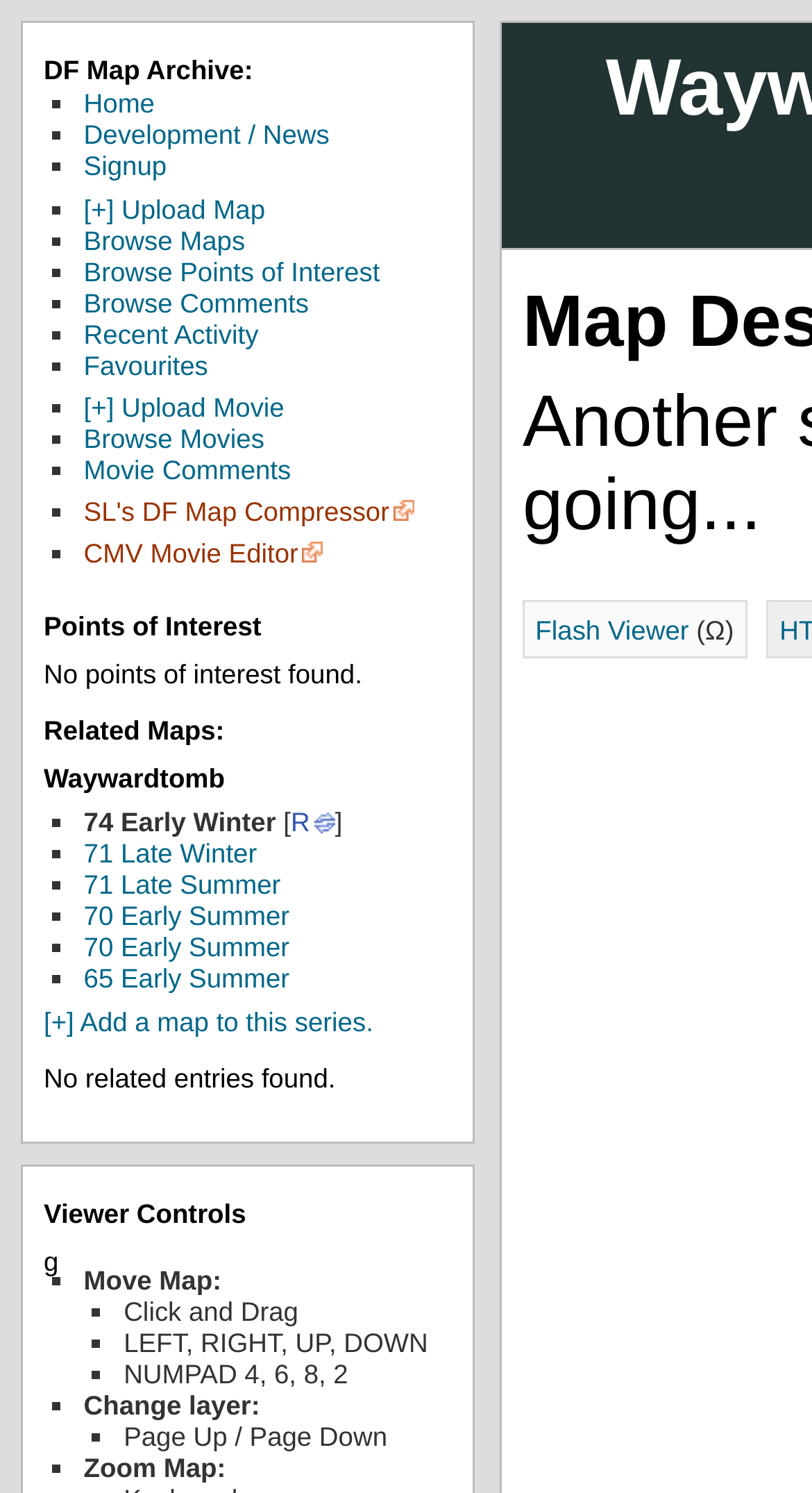Please locate the bounding box coordinates of the element that should be clicked to complete the given instruction: "Zoom Map".

[0.103, 0.972, 0.278, 0.993]